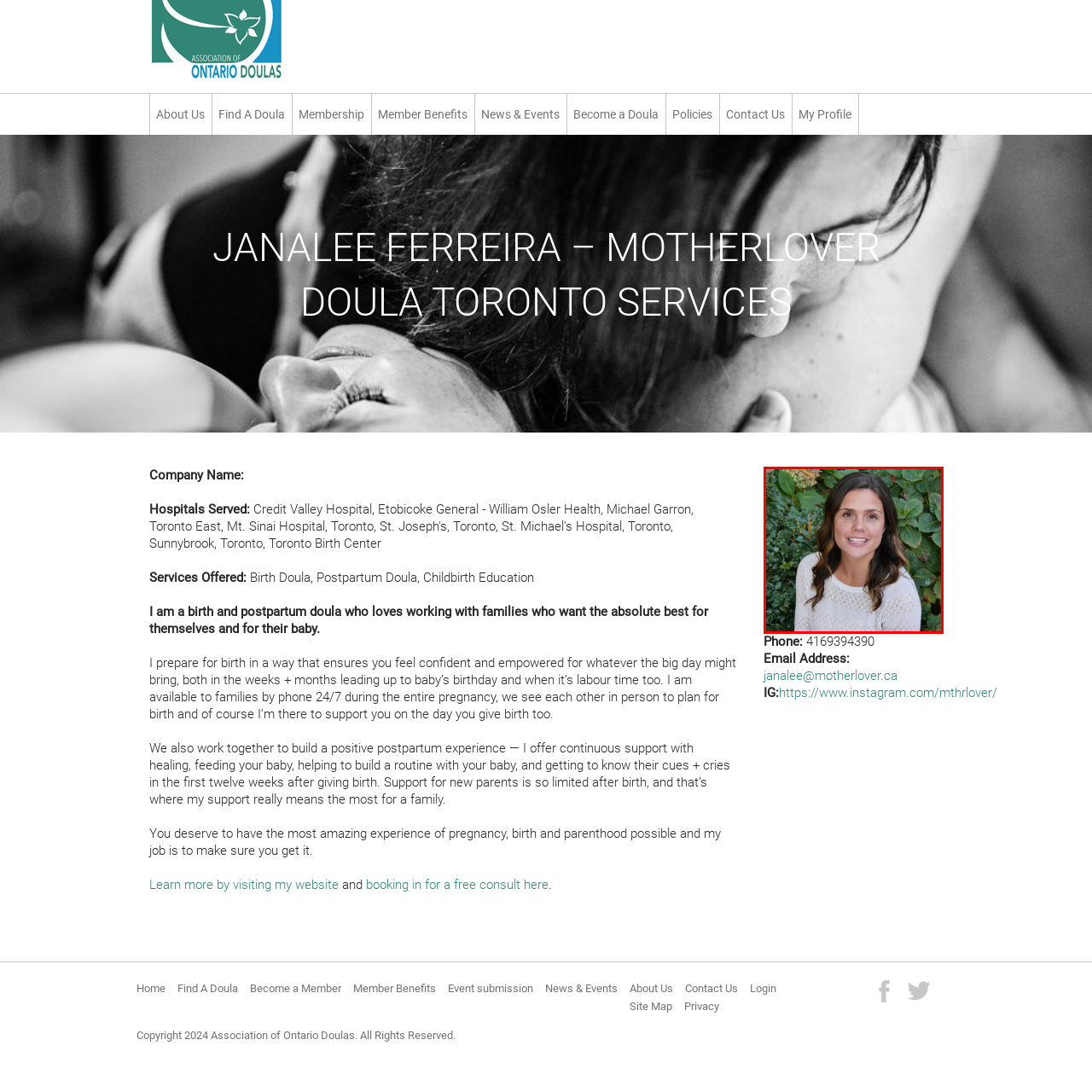Offer a detailed explanation of the image encased within the red boundary.

The image features a smiling woman with brown hair styled in loose waves, seated against a vibrant backdrop of green foliage. She appears warm and approachable, embodying a friendly demeanor as she gazes directly at the camera. This photograph may illustrate her role as a doula, reflecting the supportive and nurturing qualities essential in her profession. Accompanying text alongside the image indicates her services, including birth and postpartum support, emphasizing her commitment to providing families with confidence and care during significant life events. The serene natural setting further enhances her message of support and connection to the families she assists.